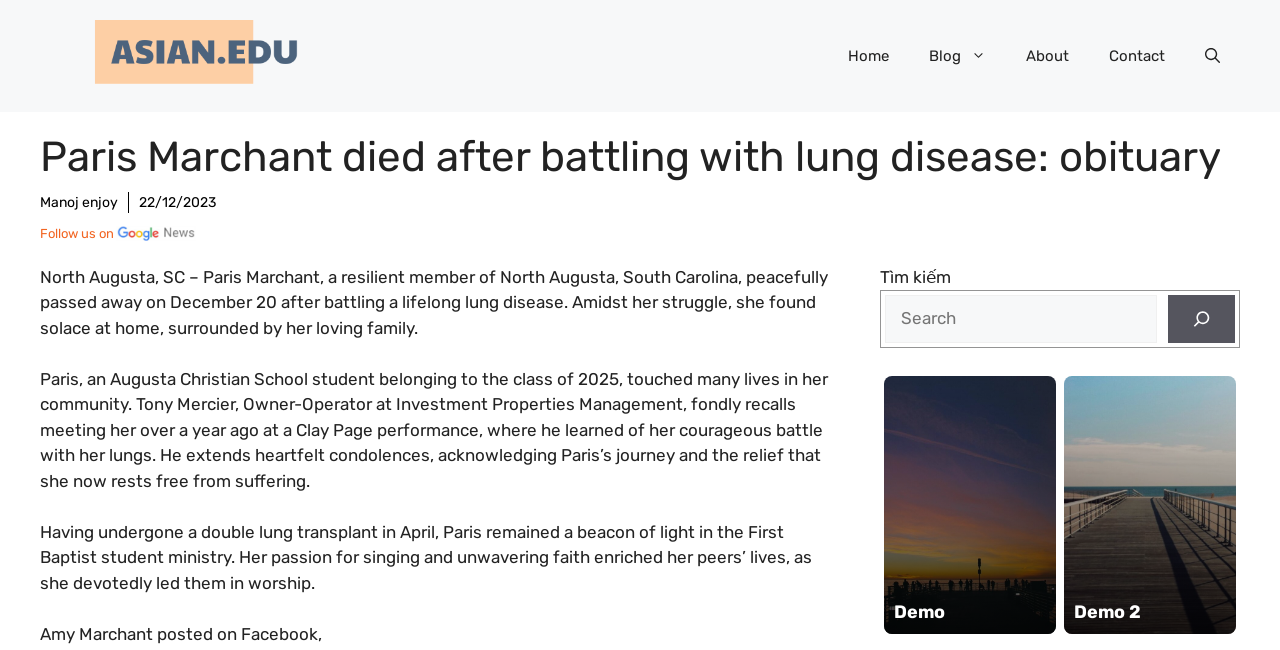Please find the bounding box coordinates for the clickable element needed to perform this instruction: "Click on the 'About' link".

[0.786, 0.04, 0.851, 0.132]